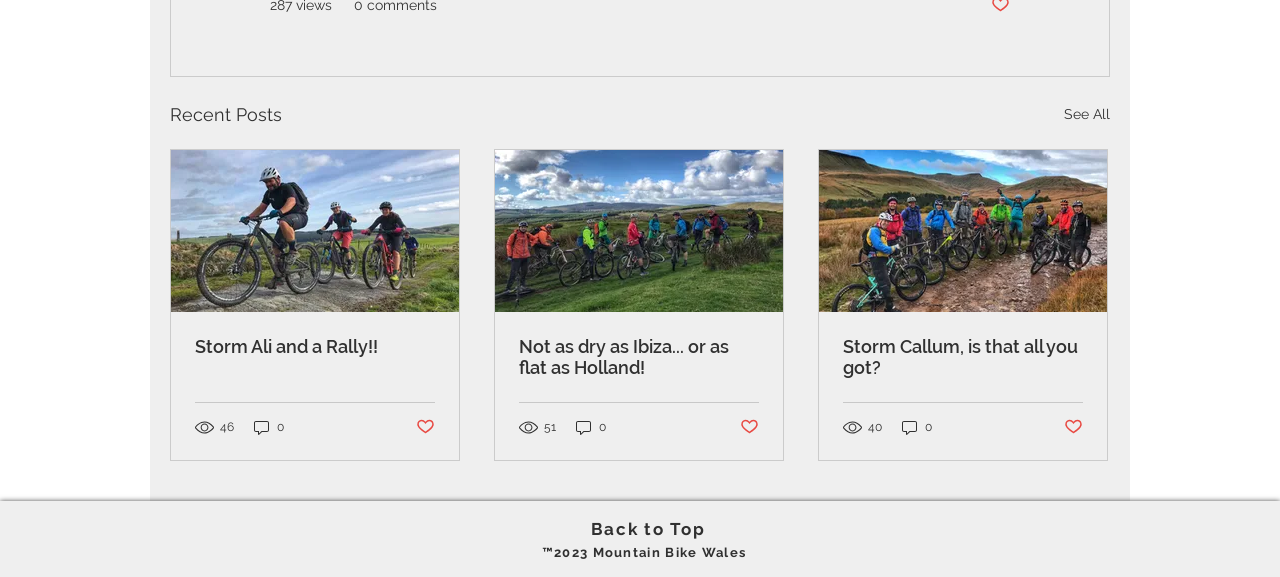Locate the bounding box coordinates of the item that should be clicked to fulfill the instruction: "See all recent posts".

[0.831, 0.174, 0.867, 0.224]